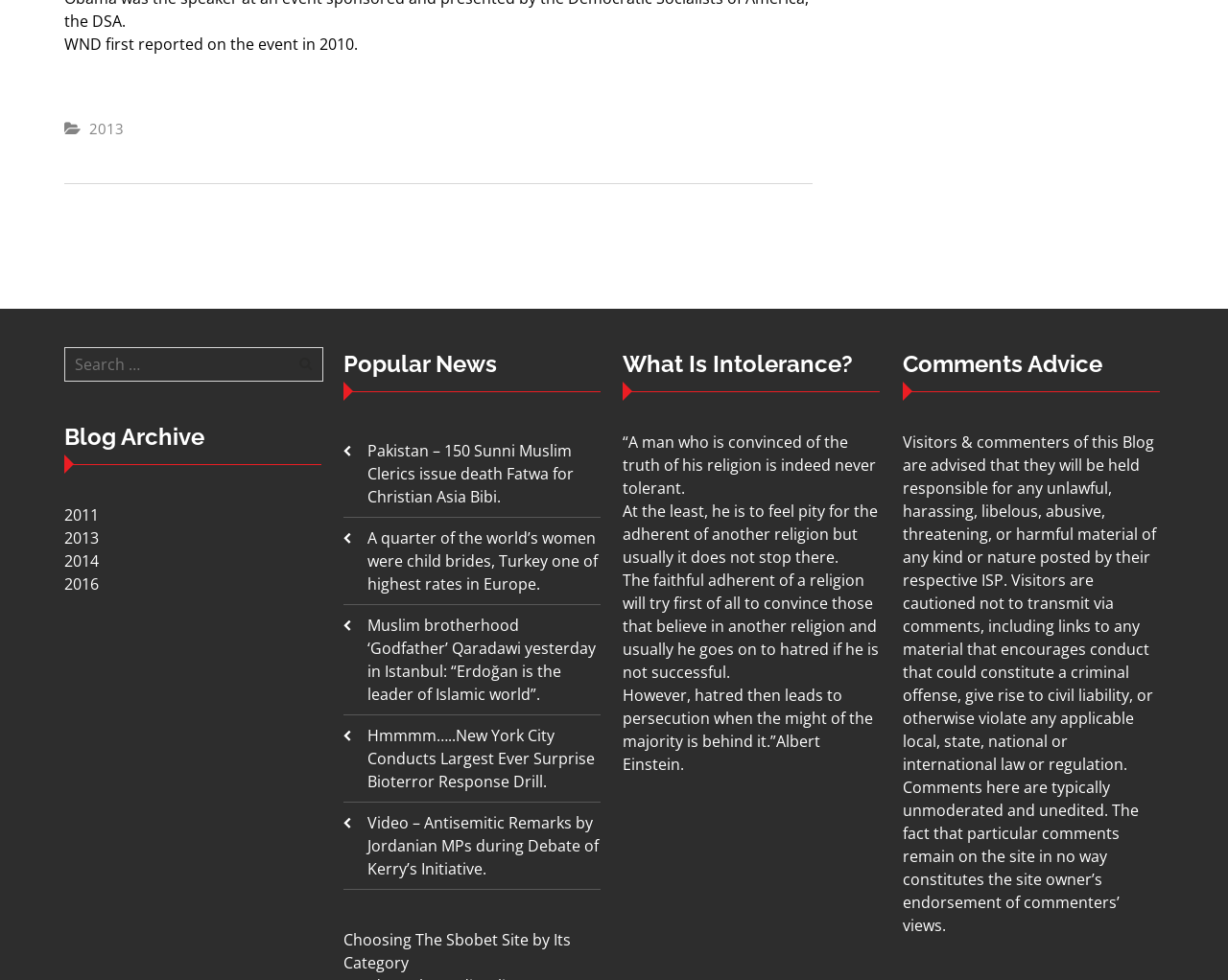How many popular news links are there?
Kindly answer the question with as much detail as you can.

I counted the number of links under the 'Popular News' heading and found that there are five links, each with a descriptive title.